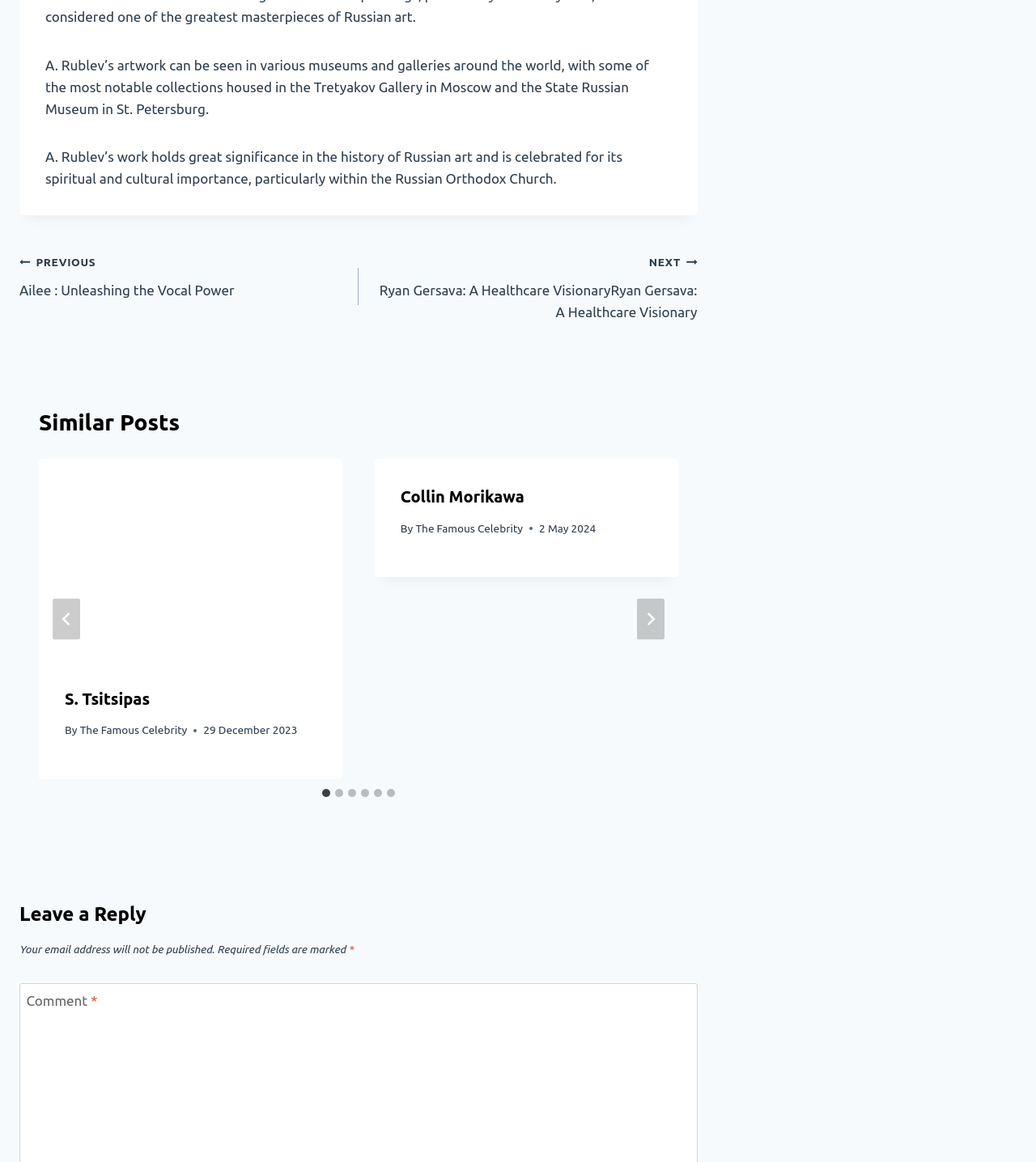Please determine the bounding box coordinates of the clickable area required to carry out the following instruction: "Click the link to view S. Tsitsipas' post". The coordinates must be four float numbers between 0 and 1, represented as [left, top, right, bottom].

[0.062, 0.593, 0.145, 0.609]